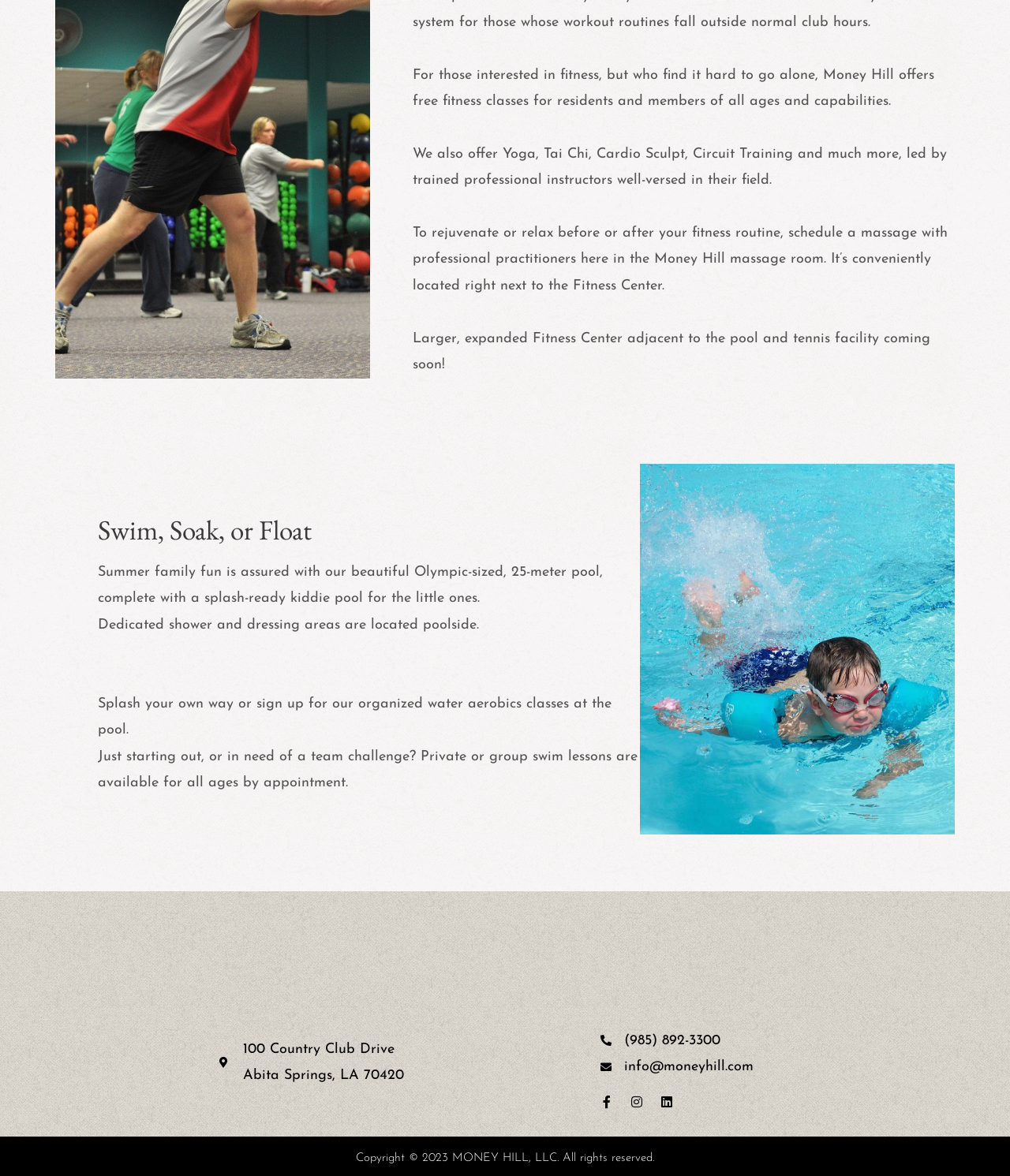Identify the bounding box coordinates of the HTML element based on this description: "info@moneyhill.com".

[0.594, 0.896, 0.746, 0.918]